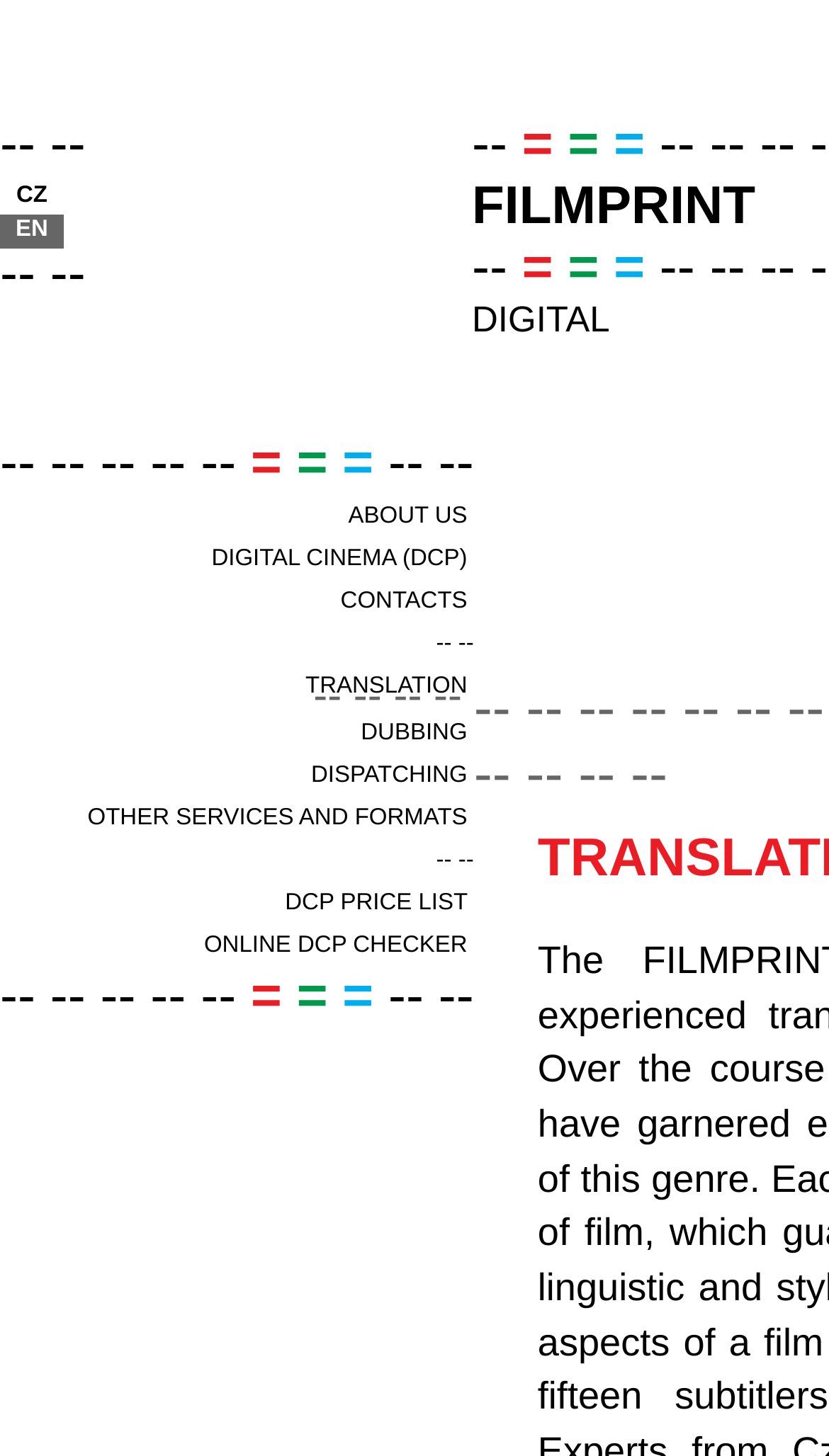Determine the bounding box coordinates of the clickable element necessary to fulfill the instruction: "Use ONLINE DCP CHECKER". Provide the coordinates as four float numbers within the 0 to 1 range, i.e., [left, top, right, bottom].

[0.238, 0.641, 0.572, 0.658]